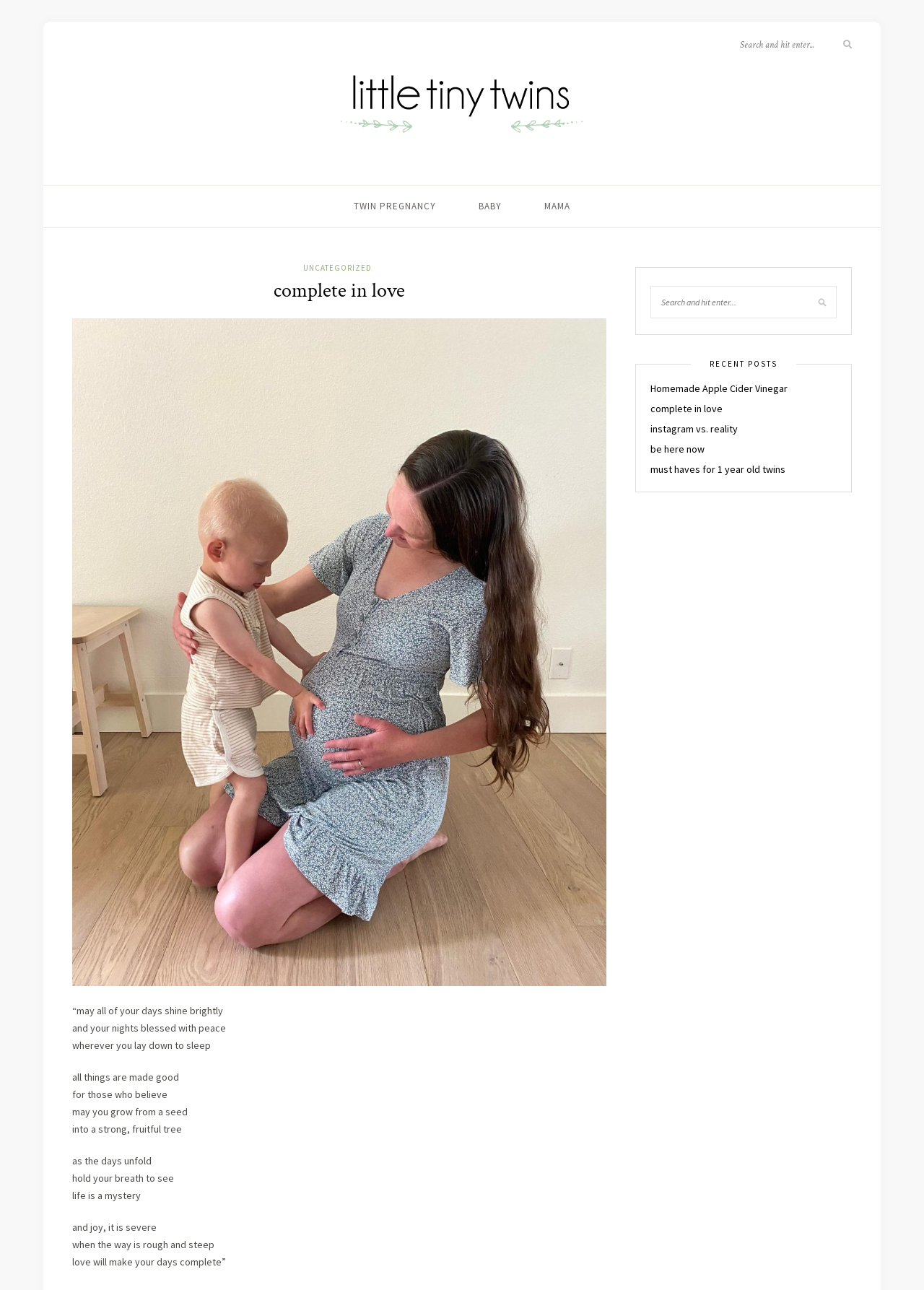Please identify the bounding box coordinates of the element's region that needs to be clicked to fulfill the following instruction: "Search for something". The bounding box coordinates should consist of four float numbers between 0 and 1, i.e., [left, top, right, bottom].

[0.801, 0.029, 0.922, 0.04]